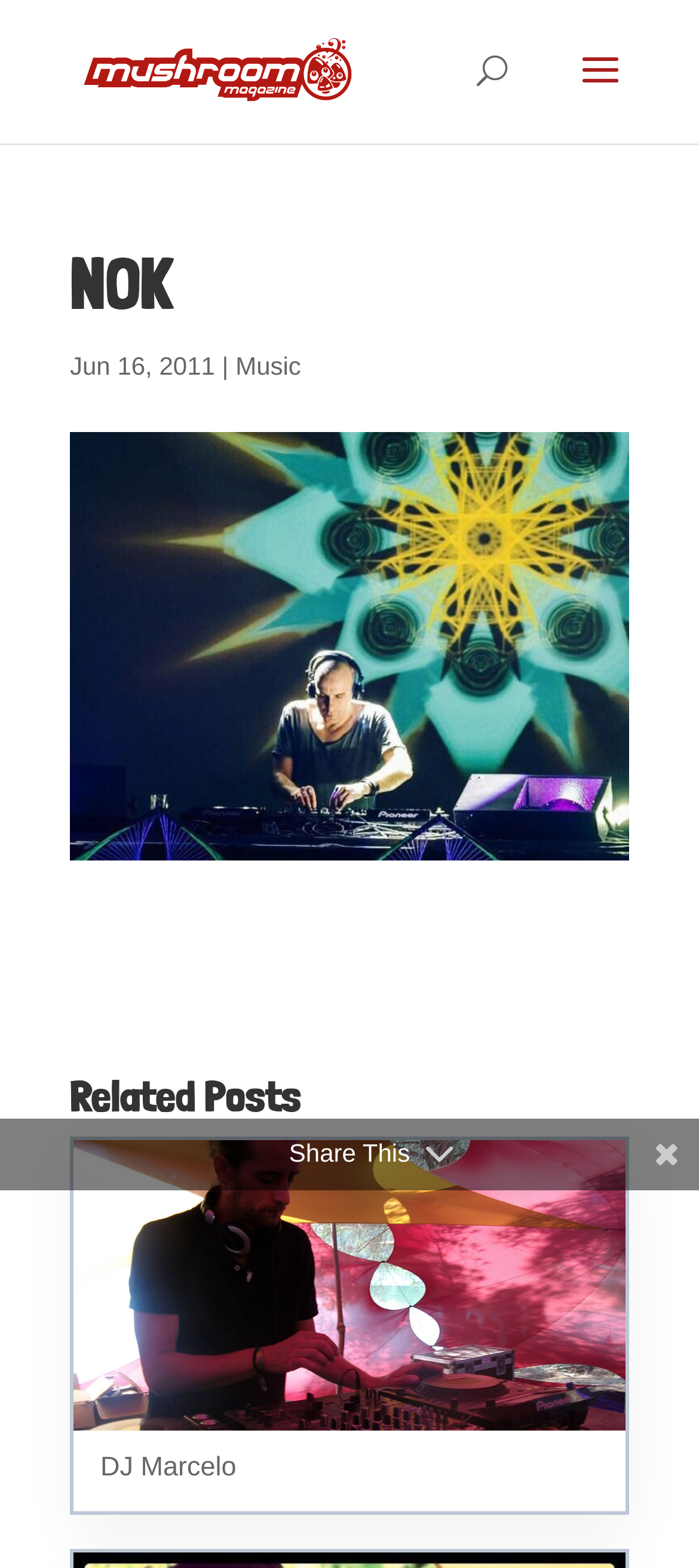What is the date of the post?
Look at the image and respond with a one-word or short phrase answer.

Jun 16, 2011